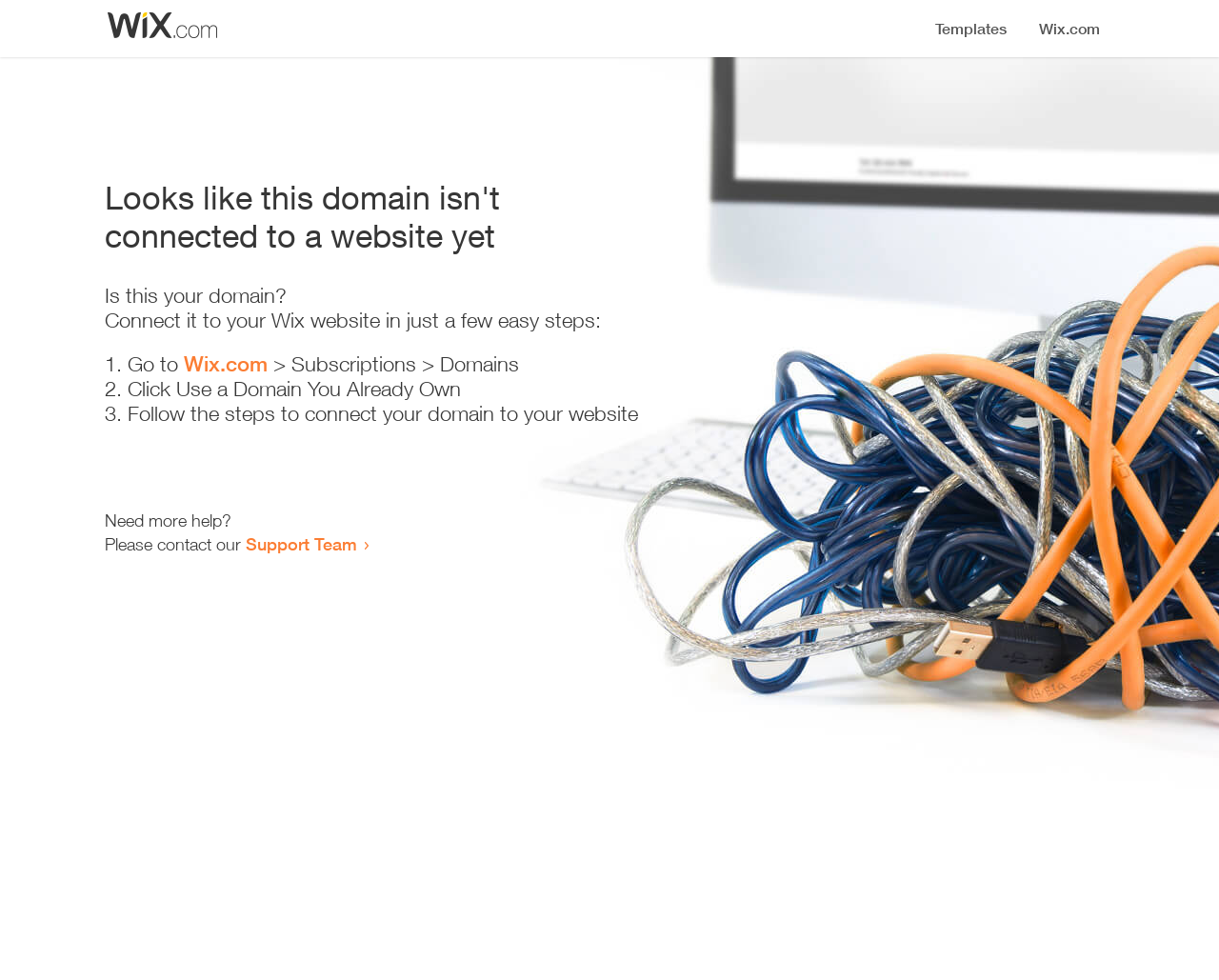Carefully examine the image and provide an in-depth answer to the question: Who can users contact for more help?

I found the contact information by looking at the static text elements at the bottom of the webpage. The text 'Need more help?' is followed by 'Please contact our' and a link to the 'Support Team'.